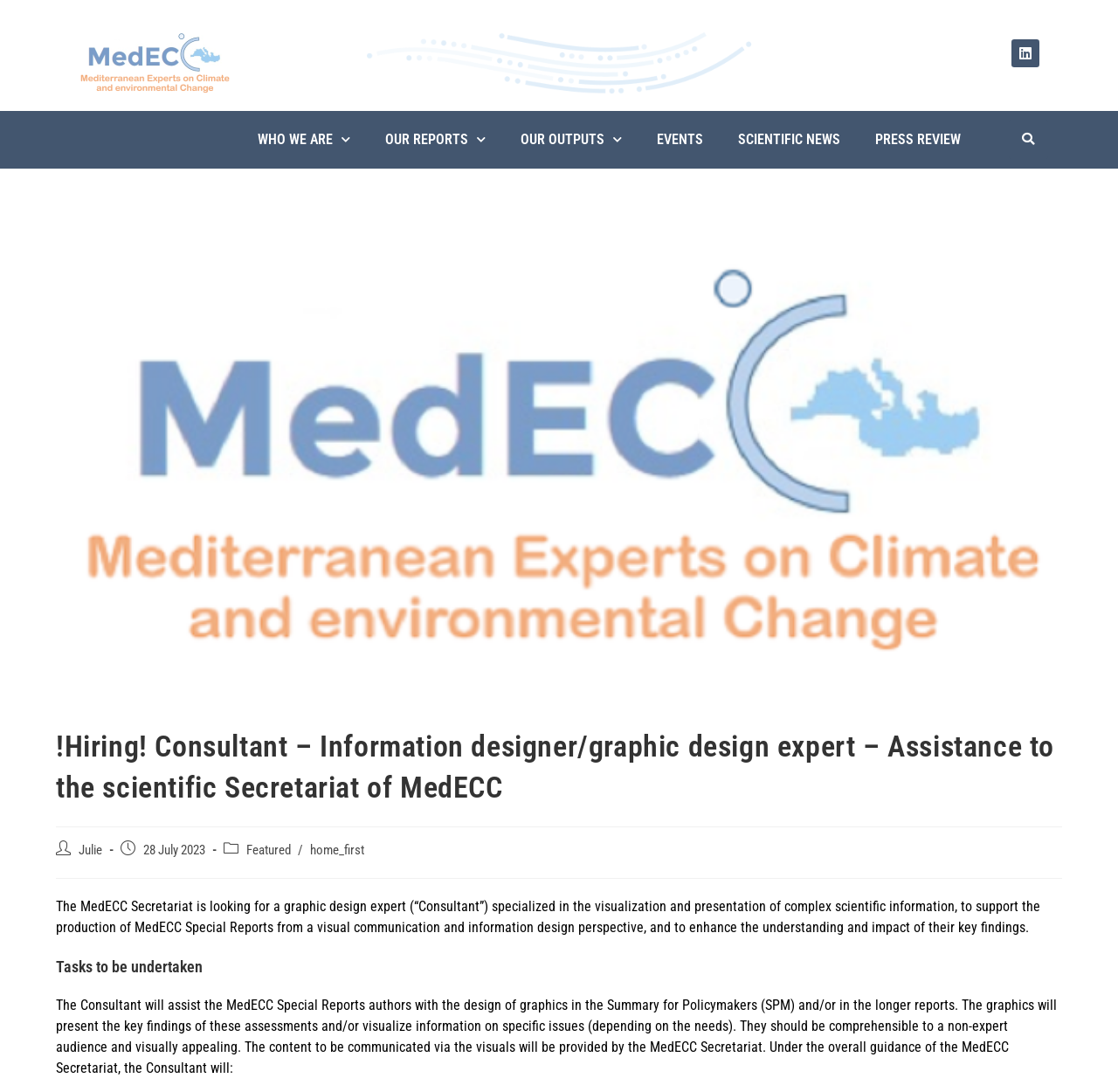Bounding box coordinates are specified in the format (top-left x, top-left y, bottom-right x, bottom-right y). All values are floating point numbers bounded between 0 and 1. Please provide the bounding box coordinate of the region this sentence describes: Linkedin

[0.905, 0.036, 0.93, 0.062]